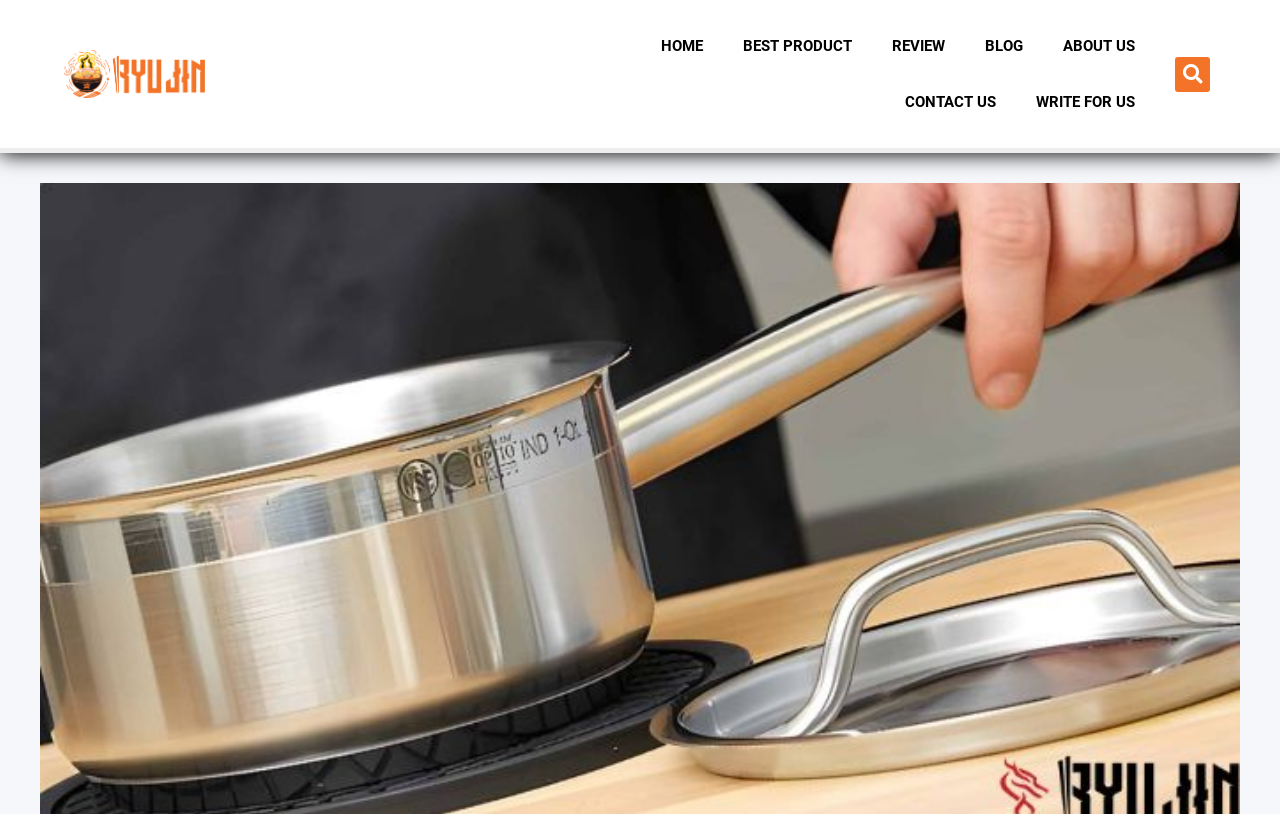Can you identify the bounding box coordinates of the clickable region needed to carry out this instruction: 'search for something'? The coordinates should be four float numbers within the range of 0 to 1, stated as [left, top, right, bottom].

[0.918, 0.069, 0.928, 0.112]